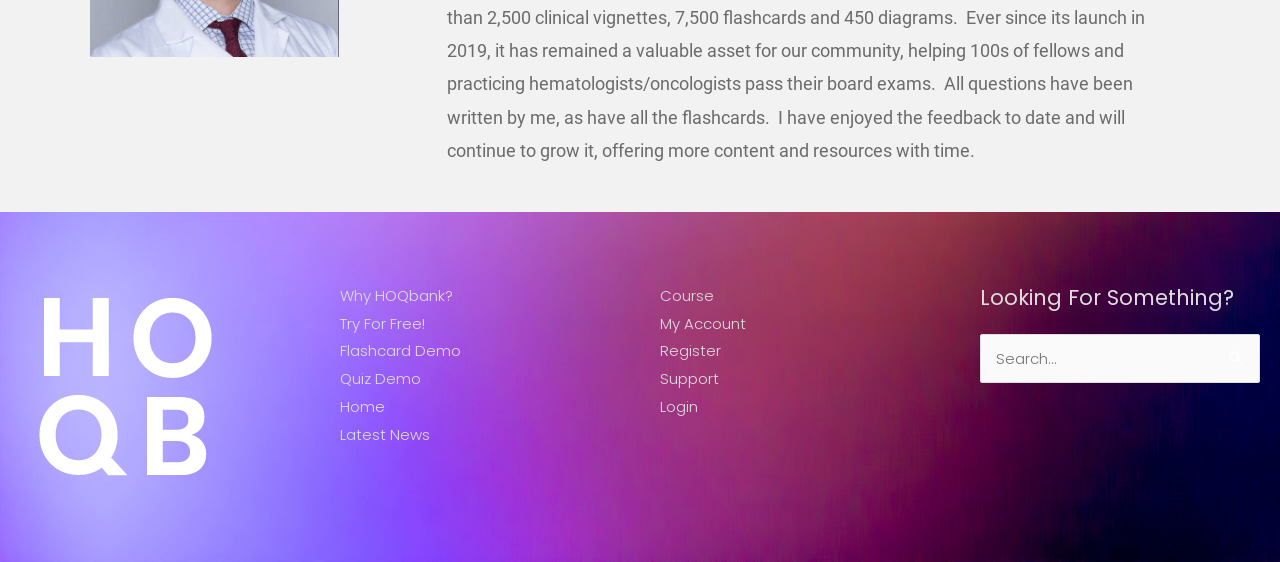Please find the bounding box coordinates of the element's region to be clicked to carry out this instruction: "View the latest news".

[0.266, 0.754, 0.336, 0.792]